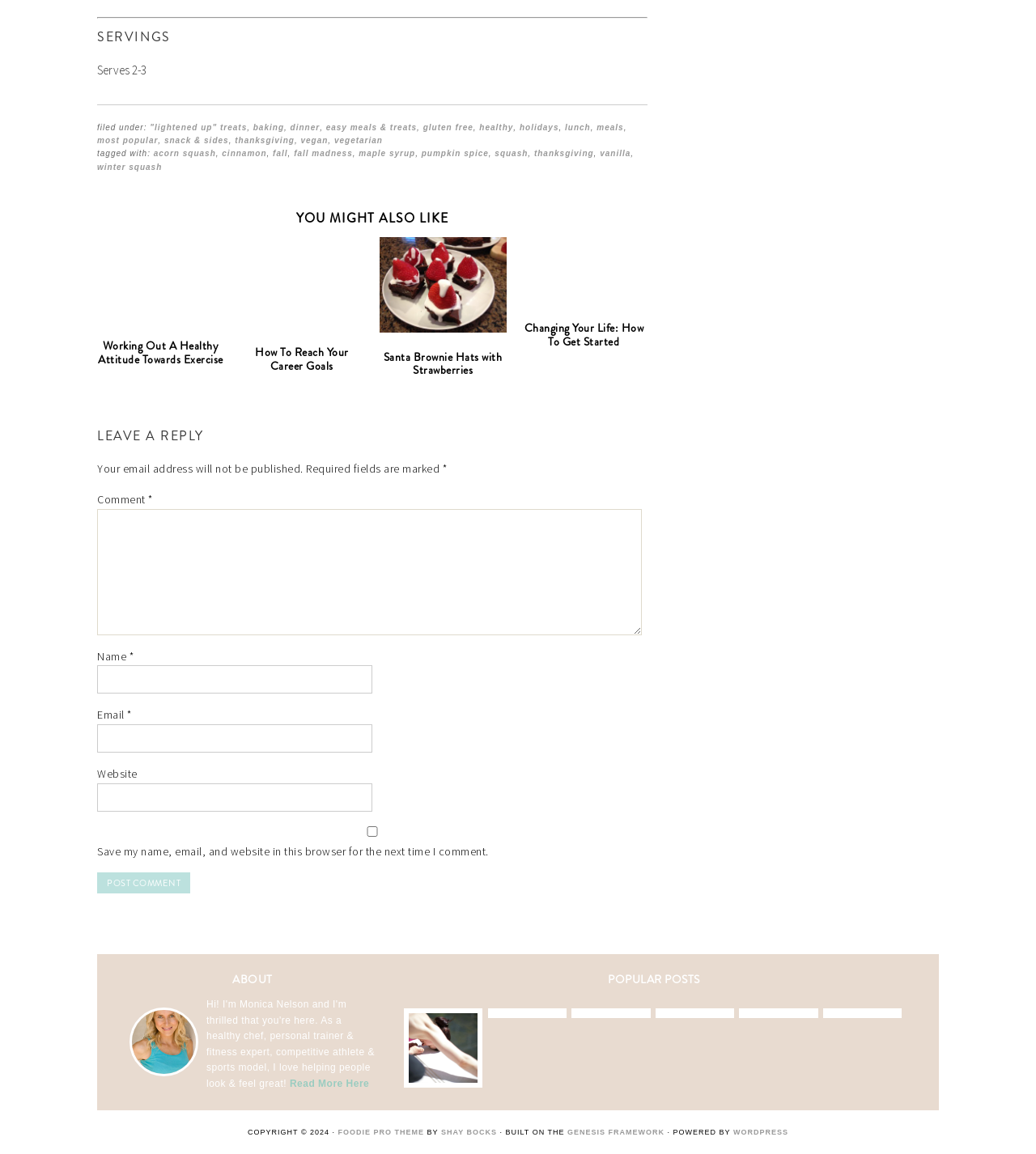Using the description: "parent_node: Email * aria-describedby="email-notes" name="email"", determine the UI element's bounding box coordinates. Ensure the coordinates are in the format of four float numbers between 0 and 1, i.e., [left, top, right, bottom].

[0.094, 0.628, 0.359, 0.652]